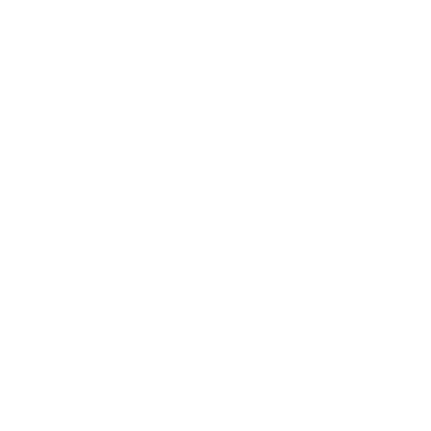Describe the image thoroughly, including all noticeable details.

The image showcases a moment capturing the essence of a joyful interaction at a basketball camp. It features Coach Sam Nichols smiling alongside a camper, embodying the spirit of mentorship and community engagement. This scene reflects the mission of Basketball Smiles, a non-profit organization dedicated to providing free basketball camps and life-skills programs for children in underprivileged areas of The Bahamas. The image symbolizes not only the sport but also the positive impact these programs have on the campers, focusing on personal growth and building self-esteem. This moment is part of a larger narrative that highlights the organization's commitment to developing leadership qualities among youth, encouraging them to aspire towards a better future.